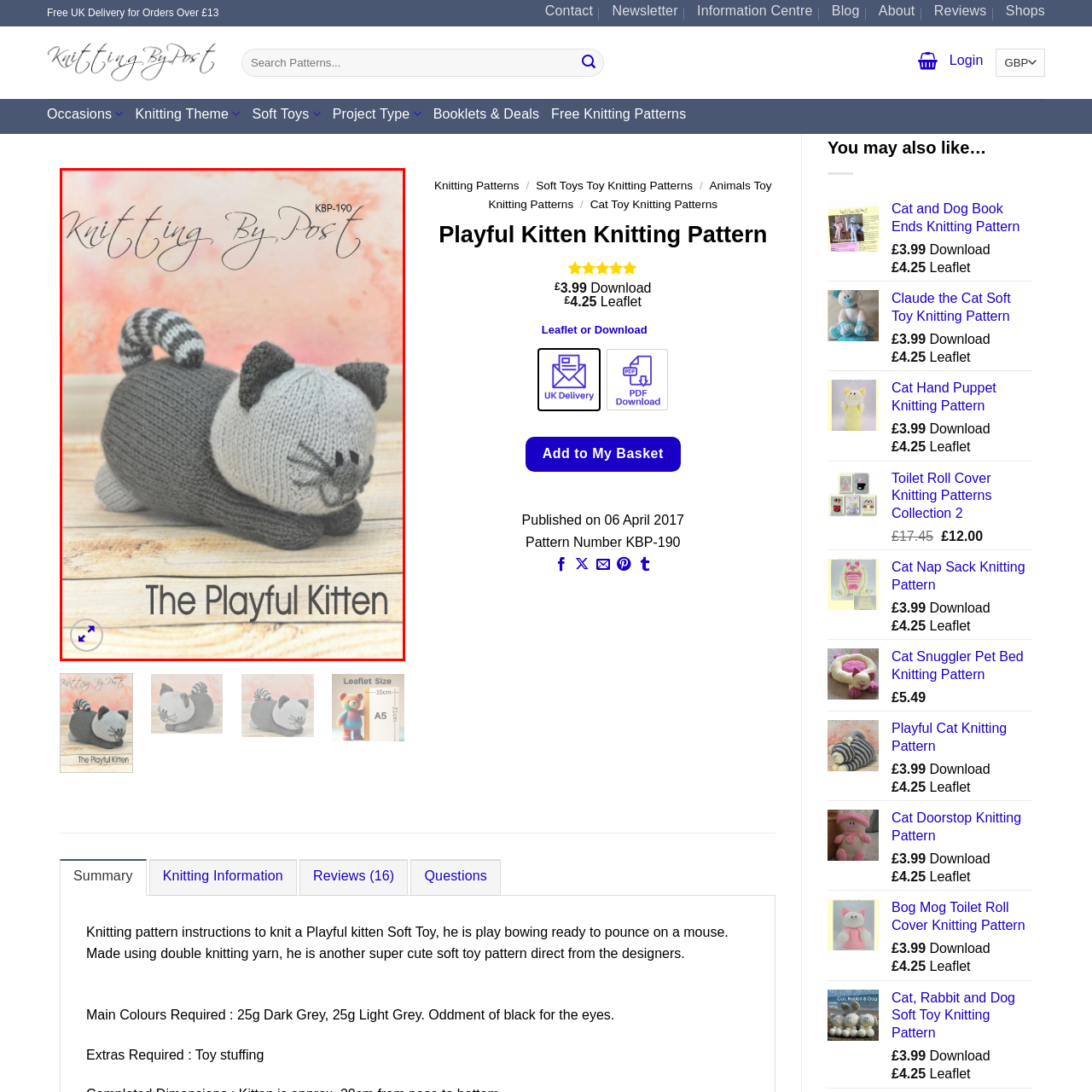Please analyze the image enclosed within the red bounding box and provide a comprehensive answer to the following question based on the image: What is the background color of the image?

The caption describes the background of the image as a 'softly blurred pastel pink background', which enhances the playful and cozy aesthetic of the knitted toy.